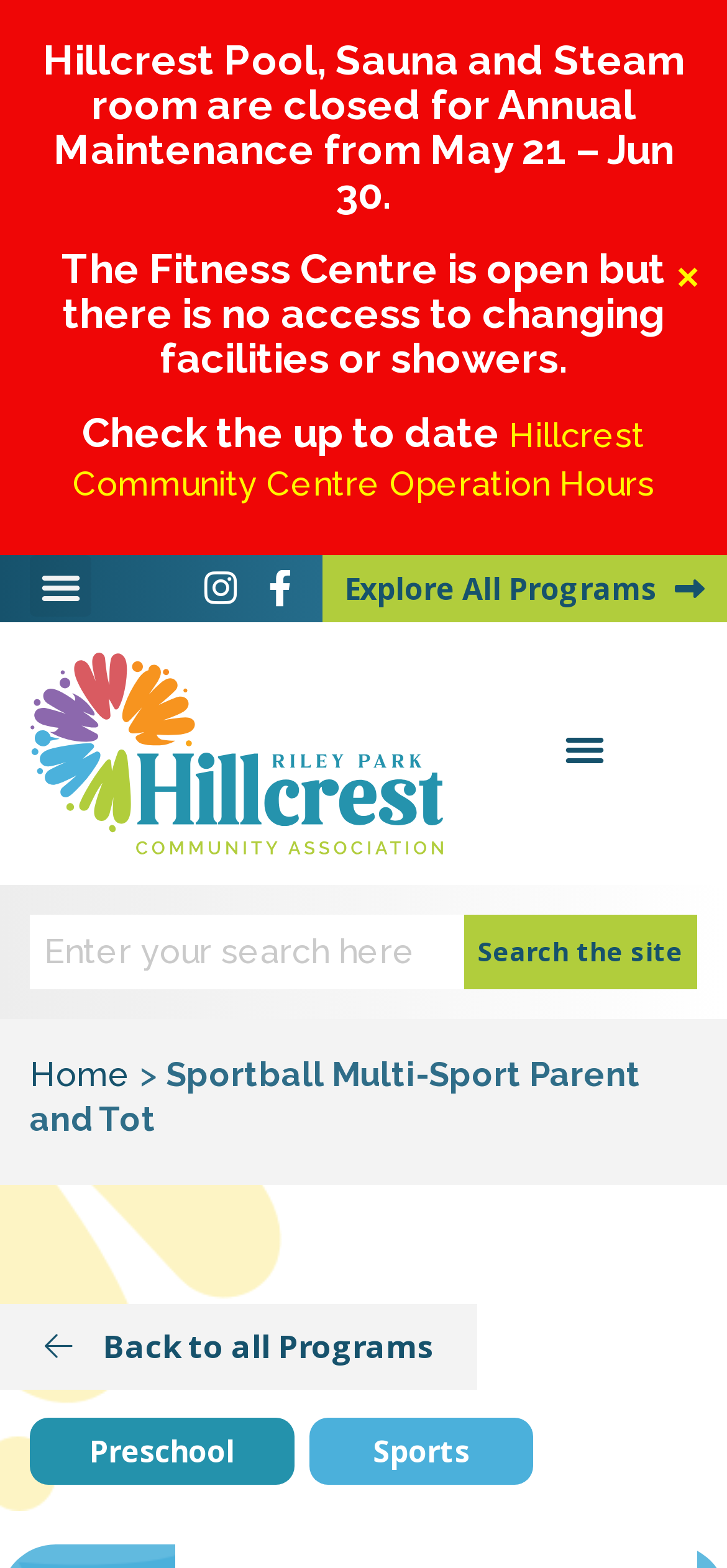Please analyze the image and give a detailed answer to the question:
How many links are present in the menu?

The menu contains links with the texts 'Explore All Programs', 'Hillcrest Community Centre Operation Hours', and four other links with no text. Therefore, there are a total of 6 links present in the menu.